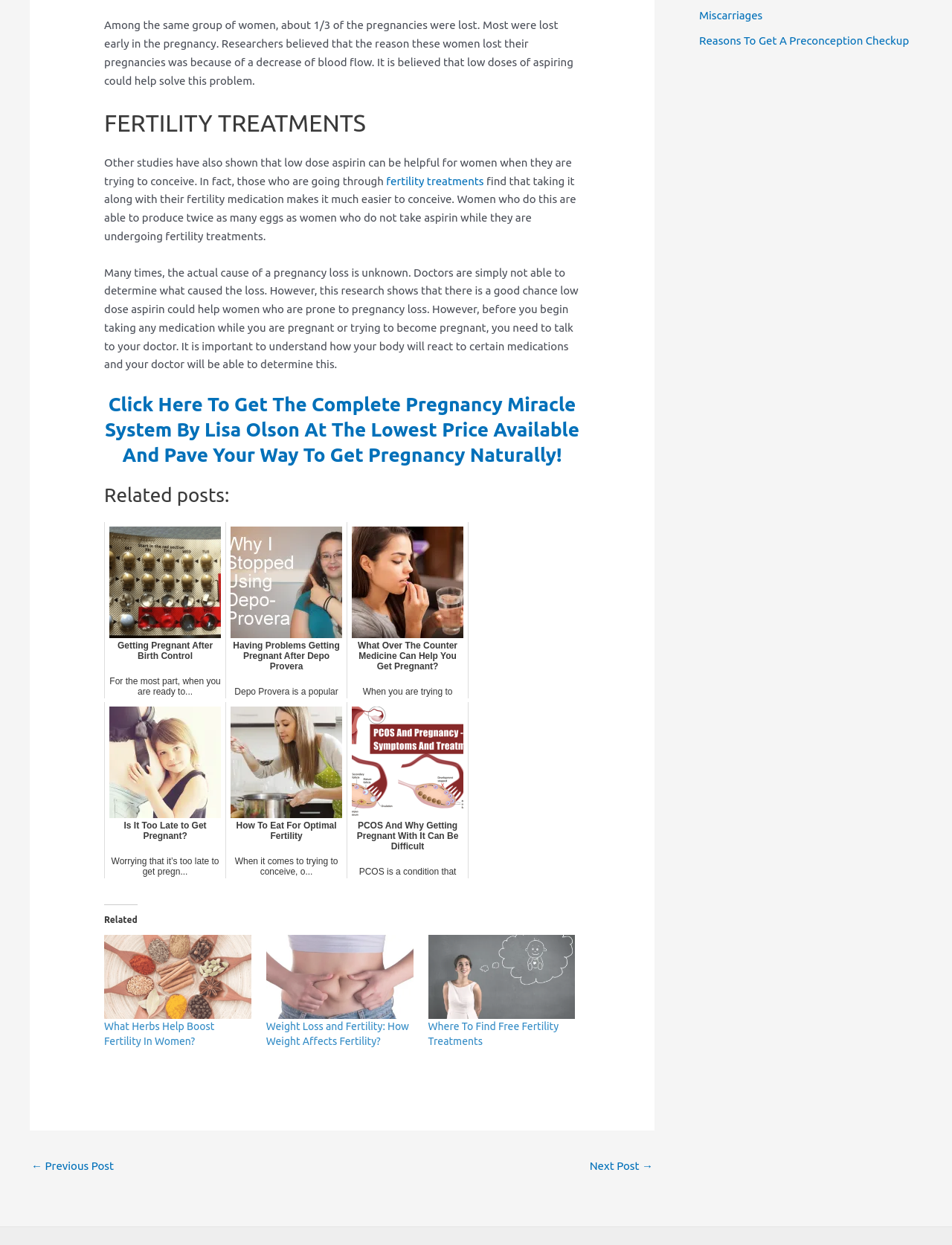What is the name of the system mentioned on the webpage?
Based on the visual, give a brief answer using one word or a short phrase.

Pregnancy Miracle System